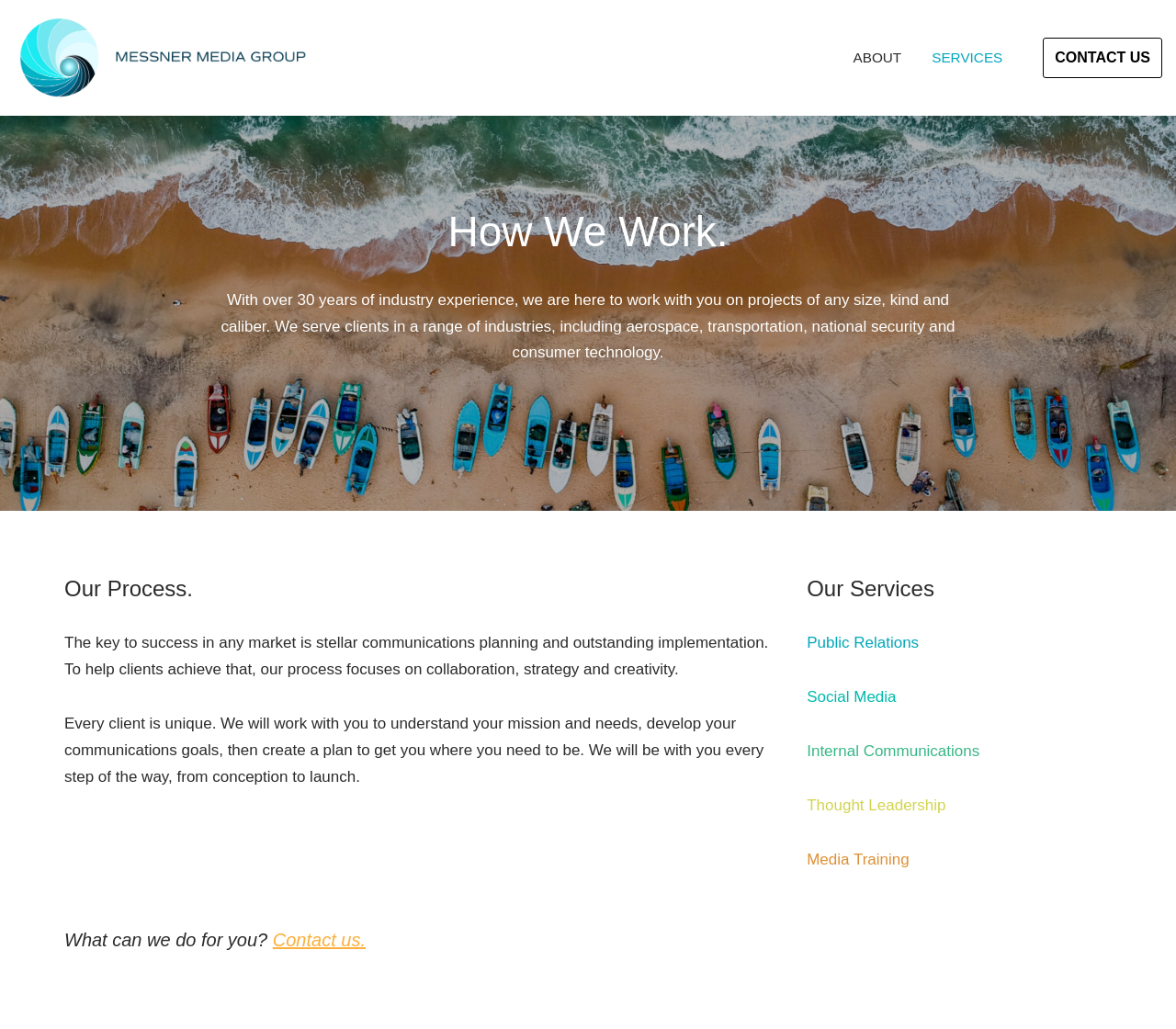What are some of the industries served by the company?
Utilize the information in the image to give a detailed answer to the question.

According to the webpage, the company serves clients in a range of industries, including aerospace, transportation, national security, and consumer technology. This suggests that the company has experience working with clients in these sectors and can provide tailored communications services to meet their needs.